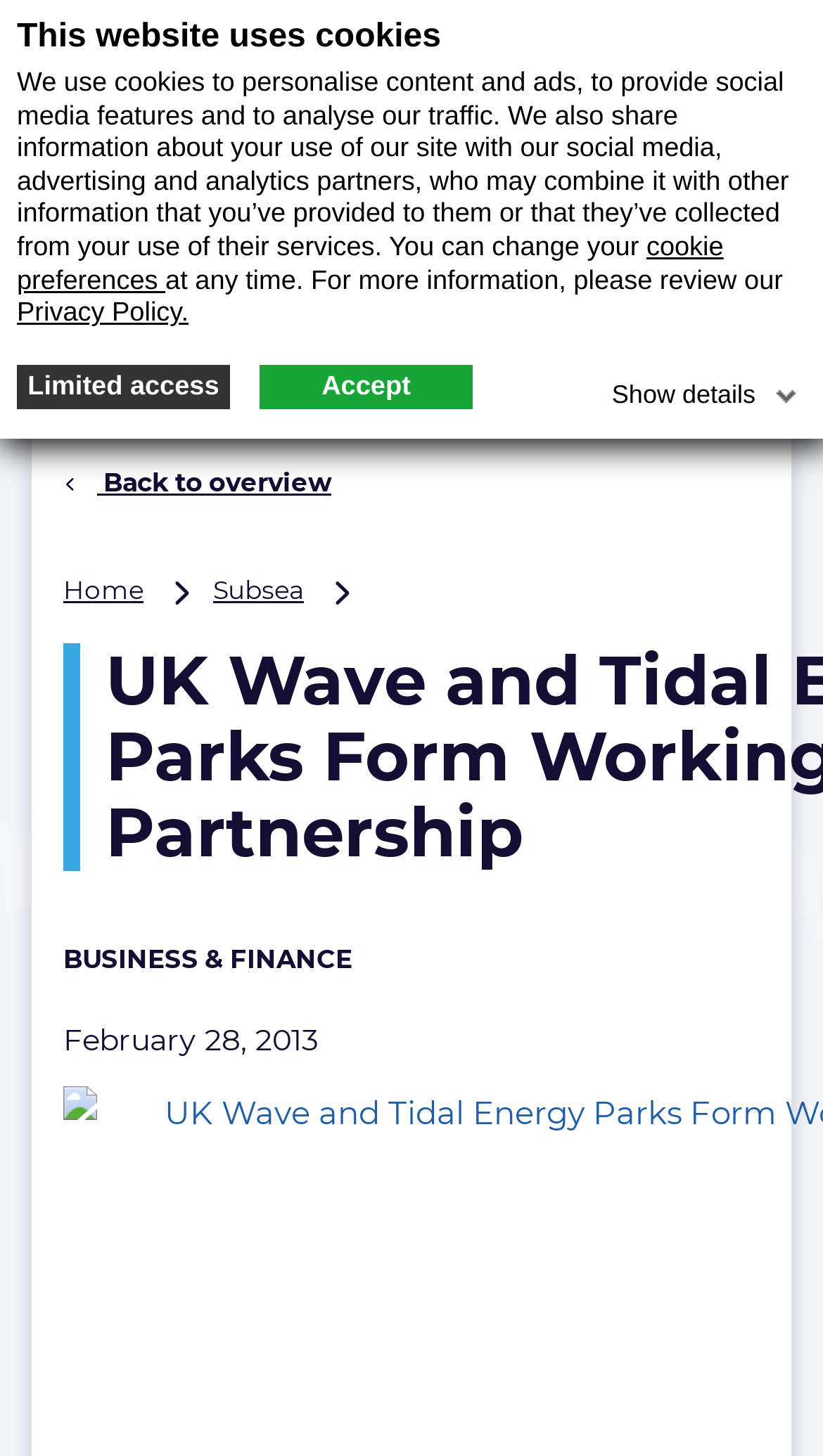Use a single word or phrase to answer the question:
How many images are there on the webpage?

3